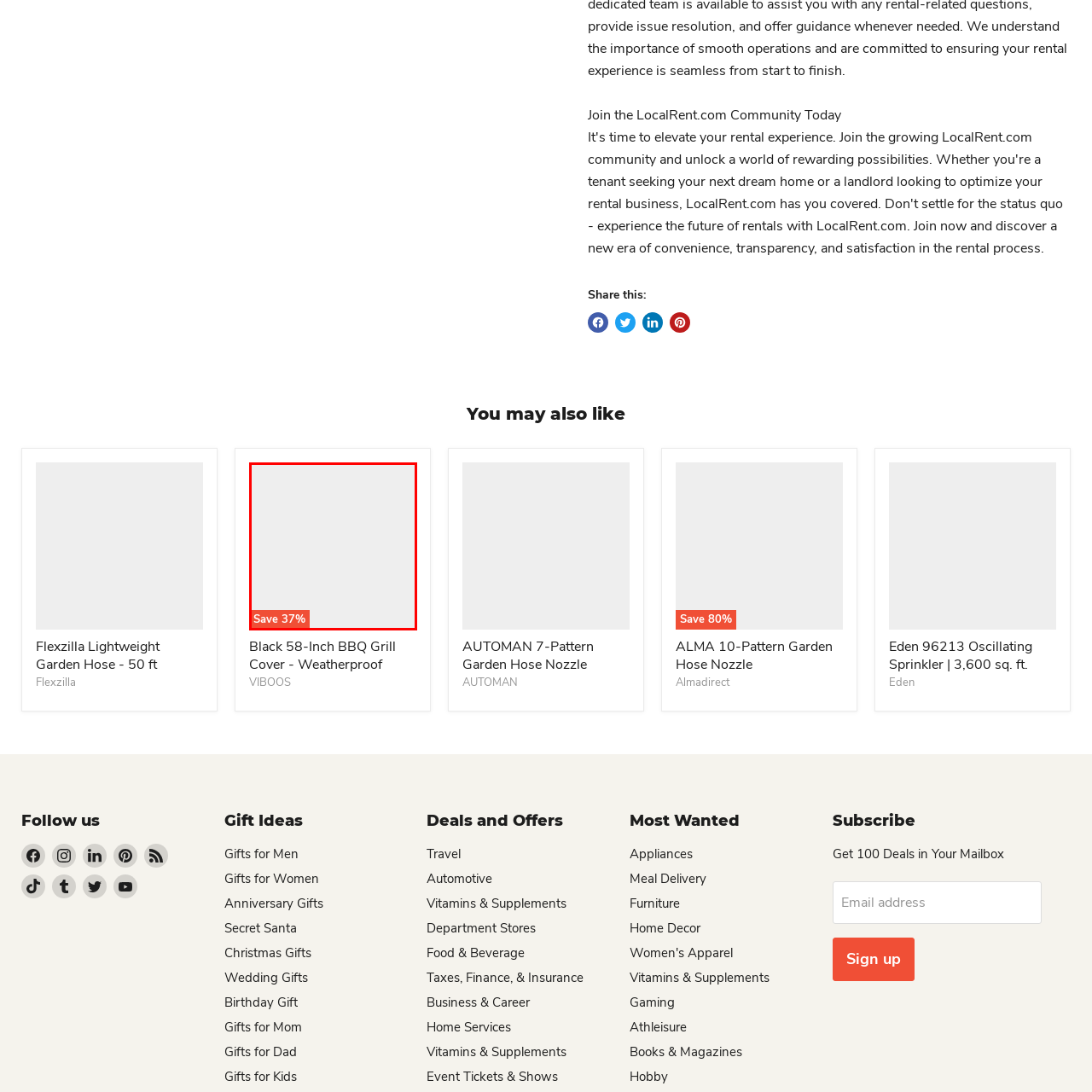What is the percentage of discount offered?
Examine the area marked by the red bounding box and respond with a one-word or short phrase answer.

37%